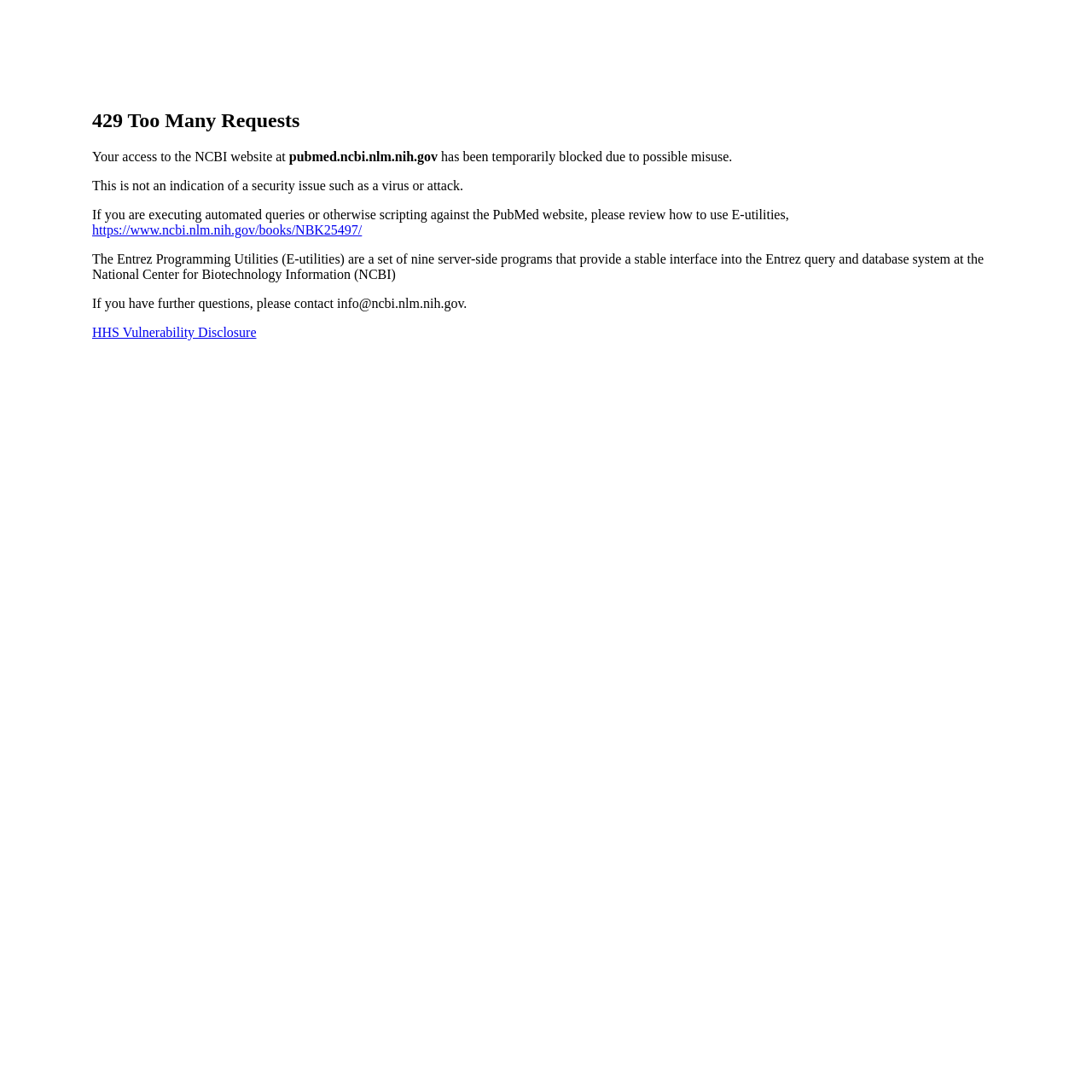For the given element description https://www.ncbi.nlm.nih.gov/books/NBK25497/, determine the bounding box coordinates of the UI element. The coordinates should follow the format (top-left x, top-left y, bottom-right x, bottom-right y) and be within the range of 0 to 1.

[0.084, 0.204, 0.331, 0.217]